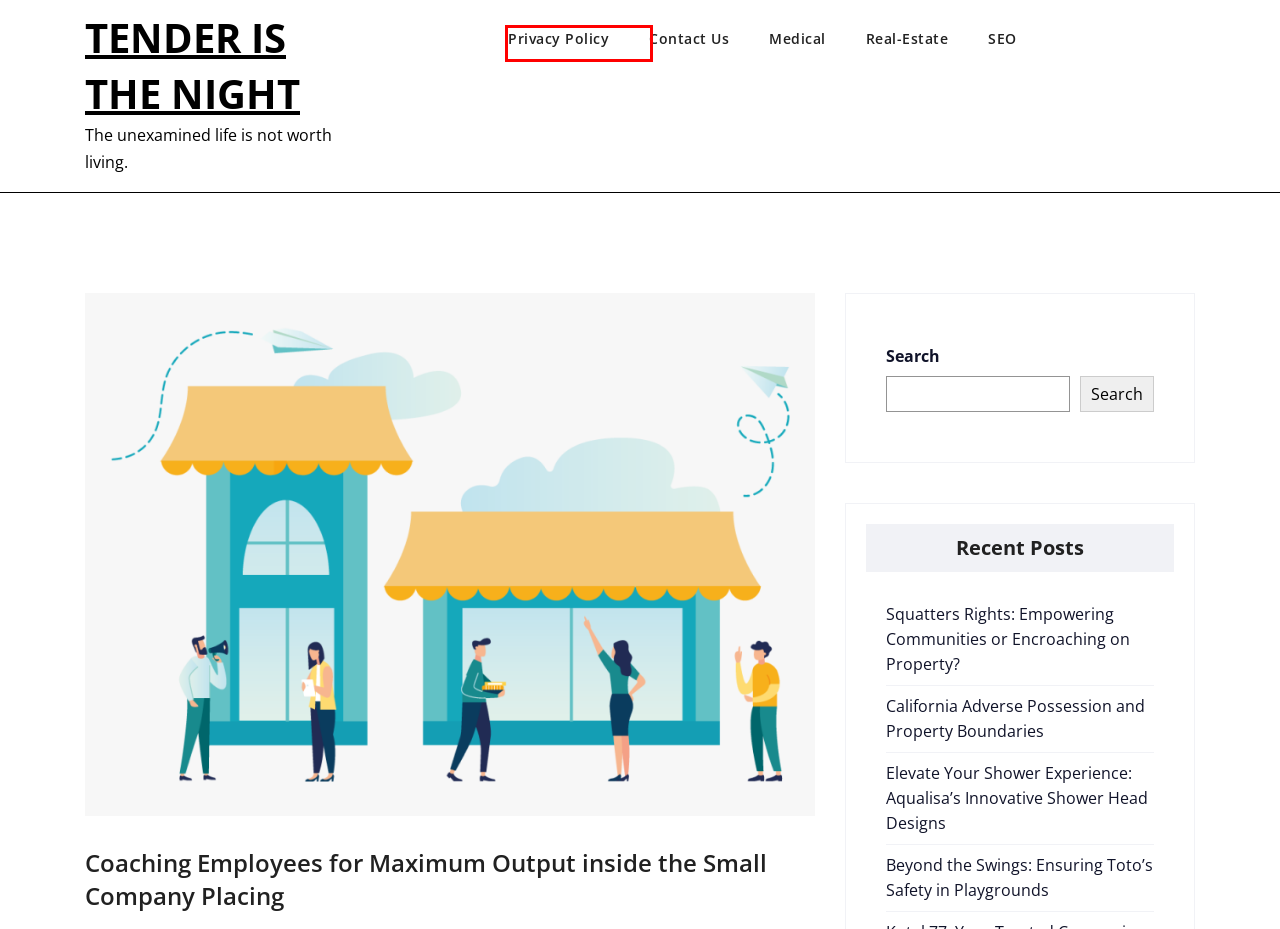Examine the screenshot of the webpage, which includes a red bounding box around an element. Choose the best matching webpage description for the page that will be displayed after clicking the element inside the red bounding box. Here are the candidates:
A. Beyond the Swings: Ensuring Toto’s Safety in Playgrounds – Tender Is the Night
B. Contact Us – Tender Is the Night
C. Real-Estate – Tender Is the Night
D. SEO – Tender Is the Night
E. California Adverse Possession and Property Boundaries – Tender Is the Night
F. Elevate Your Shower Experience: Aqualisa’s Innovative Shower Head Designs – Tender Is the Night
G. Medical – Tender Is the Night
H. Privacy Policy – Tender Is the Night

H